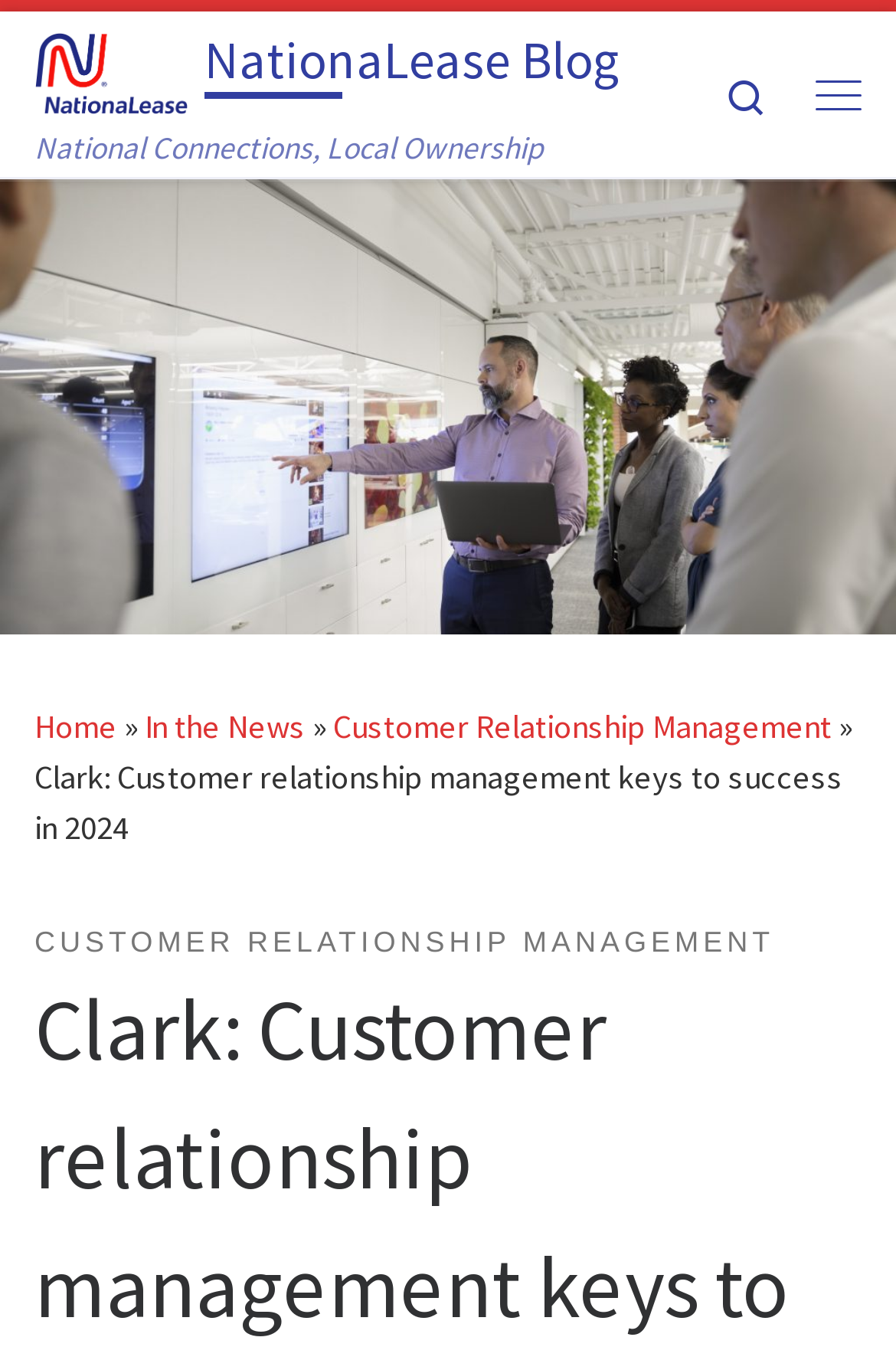Please find and generate the text of the main header of the webpage.

Clark: Customer relationship management keys to success in 2024